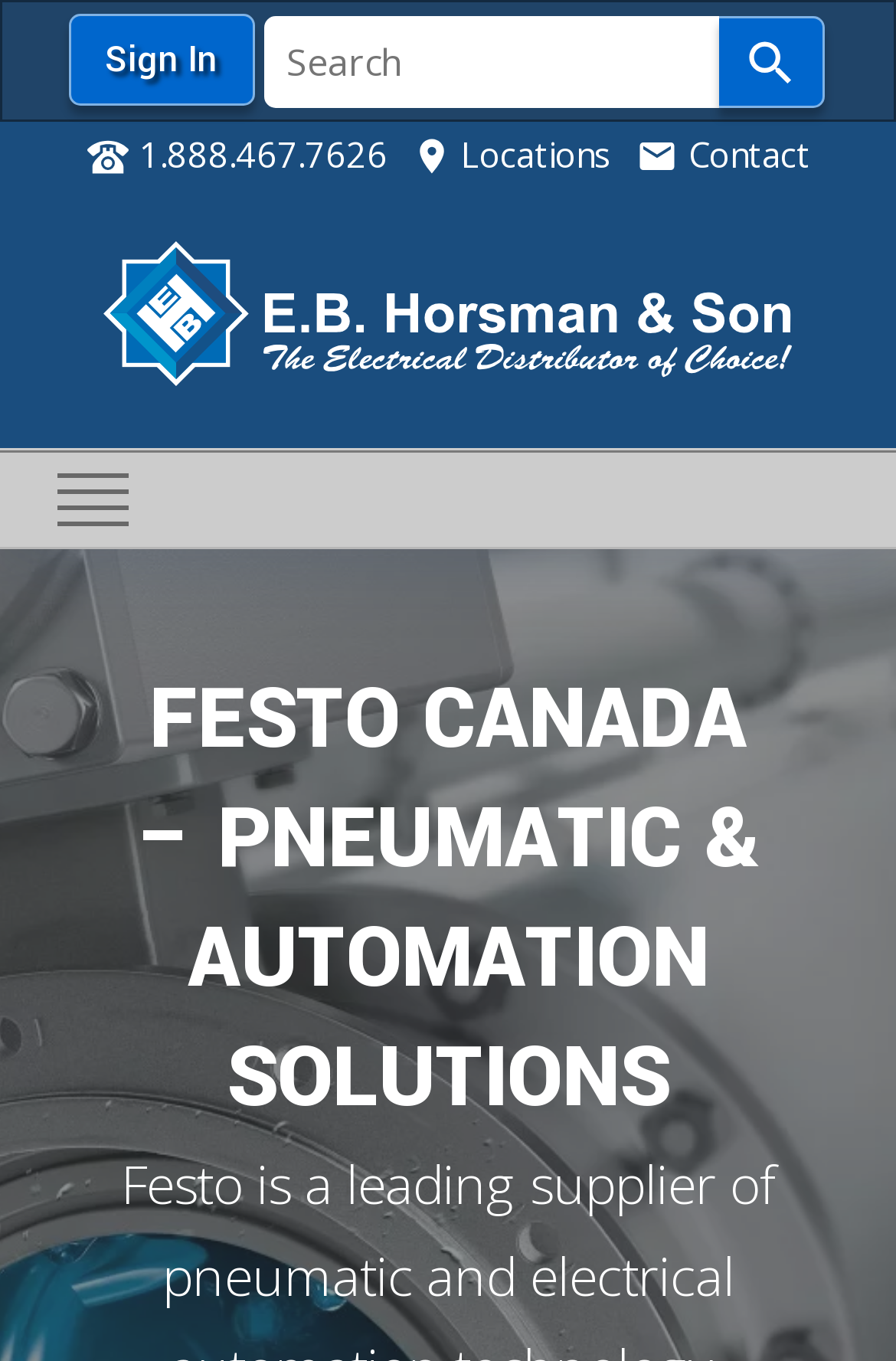Respond to the question below with a single word or phrase:
What is the company name?

Festo Canada